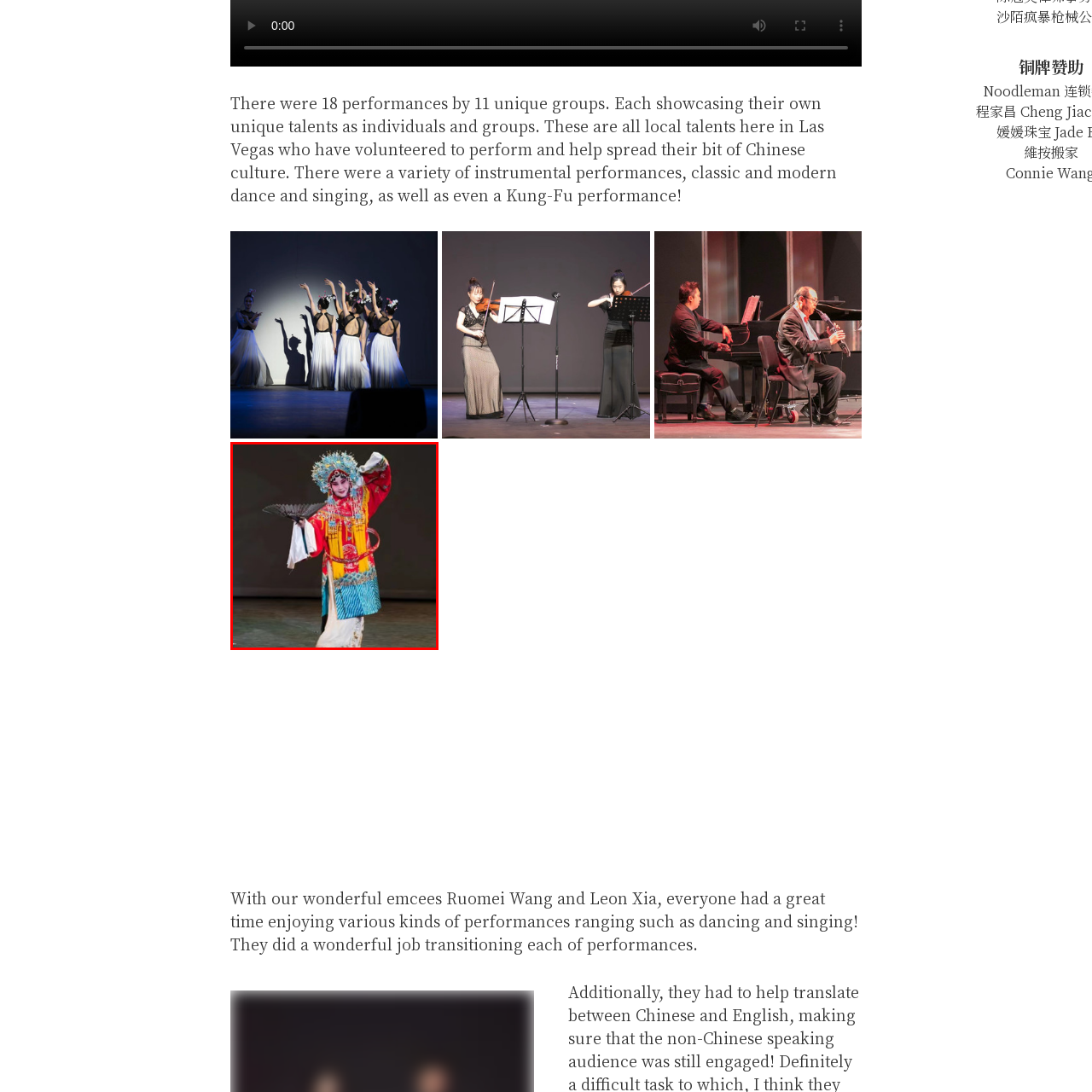View the portion of the image inside the red box and respond to the question with a succinct word or phrase: What is the purpose of the muted backdrop?

To highlight the performer